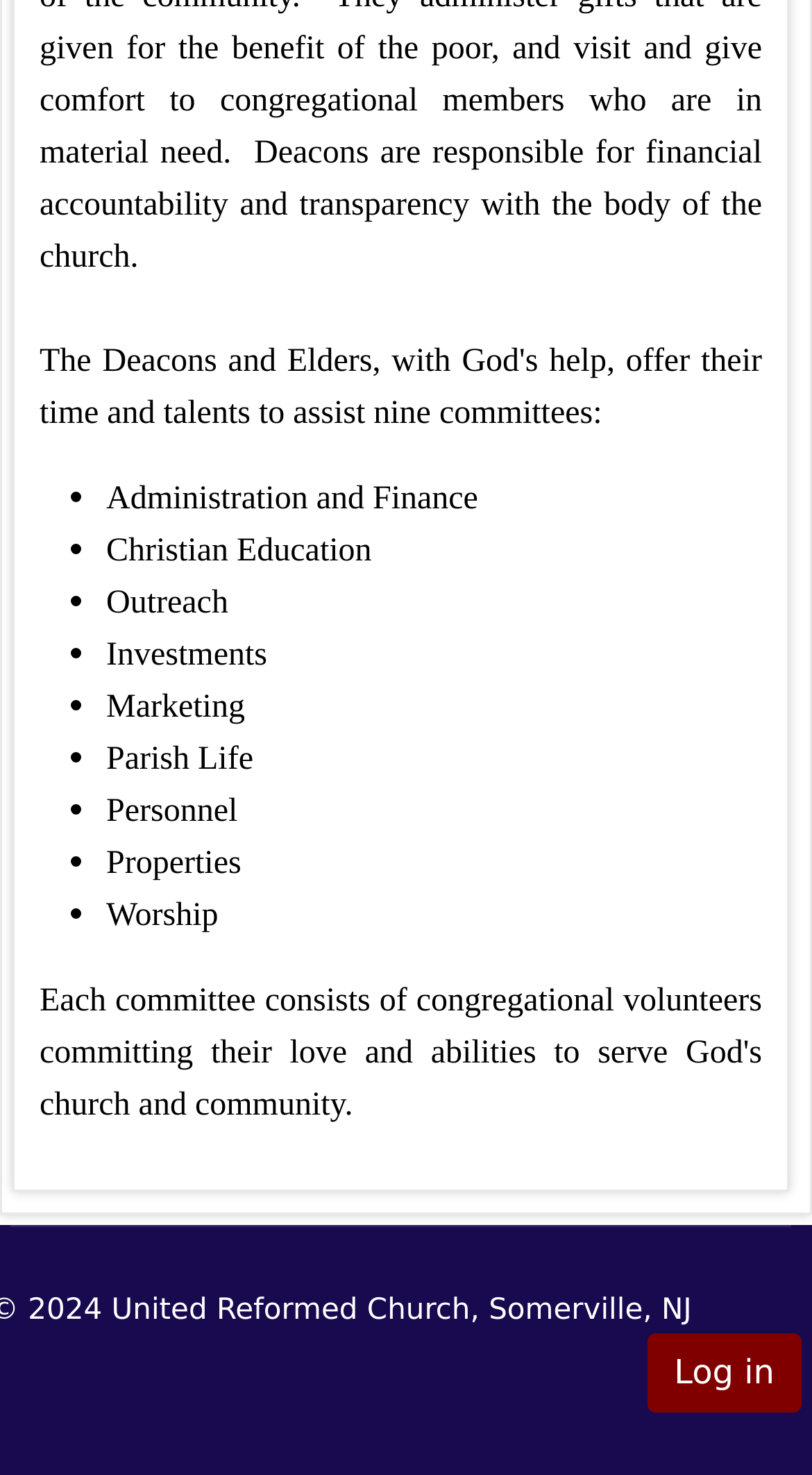Provide the bounding box coordinates of the UI element that matches the description: "Log in".

[0.797, 0.904, 0.987, 0.957]